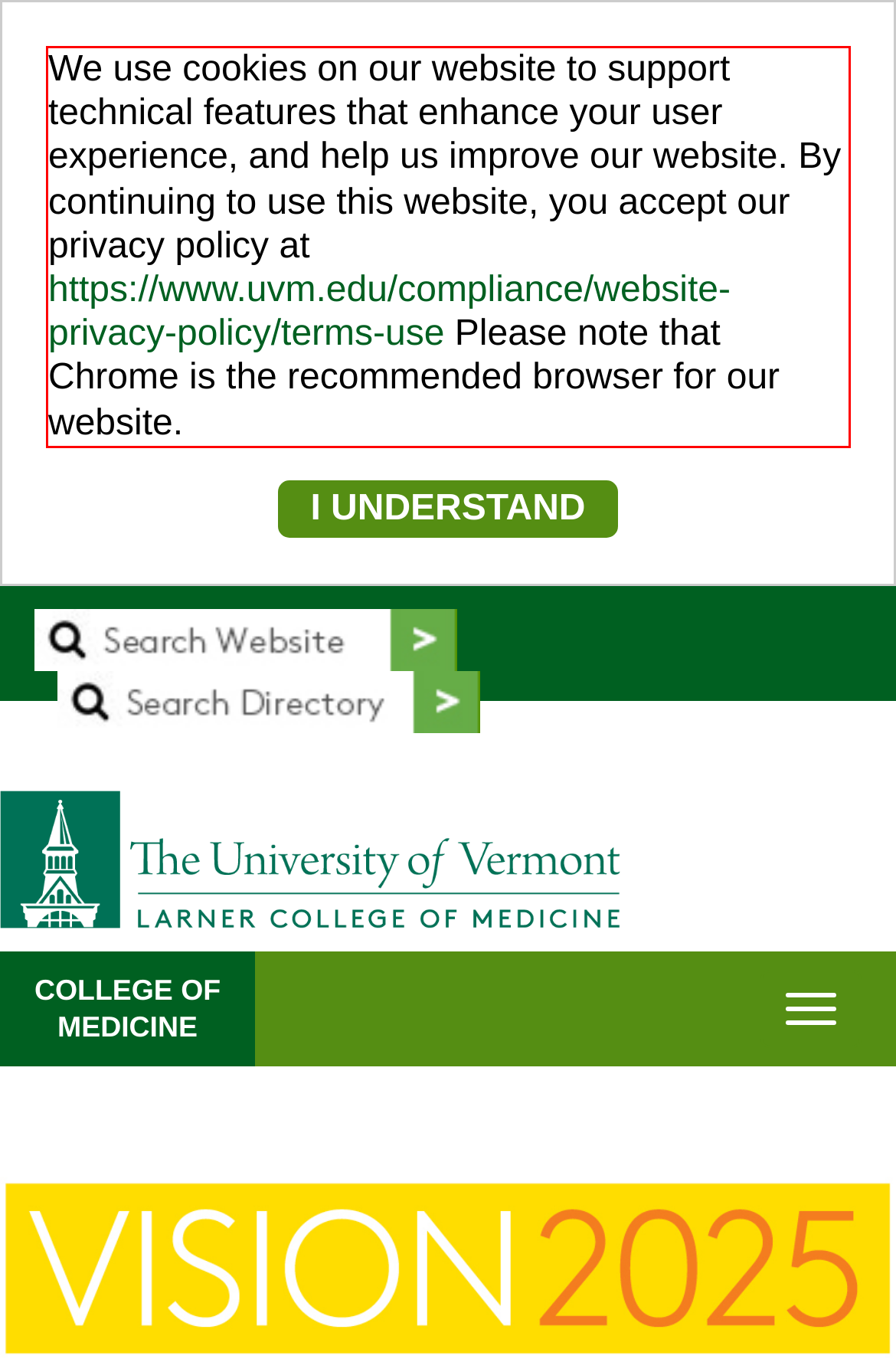You are provided with a screenshot of a webpage featuring a red rectangle bounding box. Extract the text content within this red bounding box using OCR.

We use cookies on our website to support technical features that enhance your user experience, and help us improve our website. By continuing to use this website, you accept our privacy policy at https://www.uvm.edu/compliance/website-privacy-policy/terms-use Please note that Chrome is the recommended browser for our website.